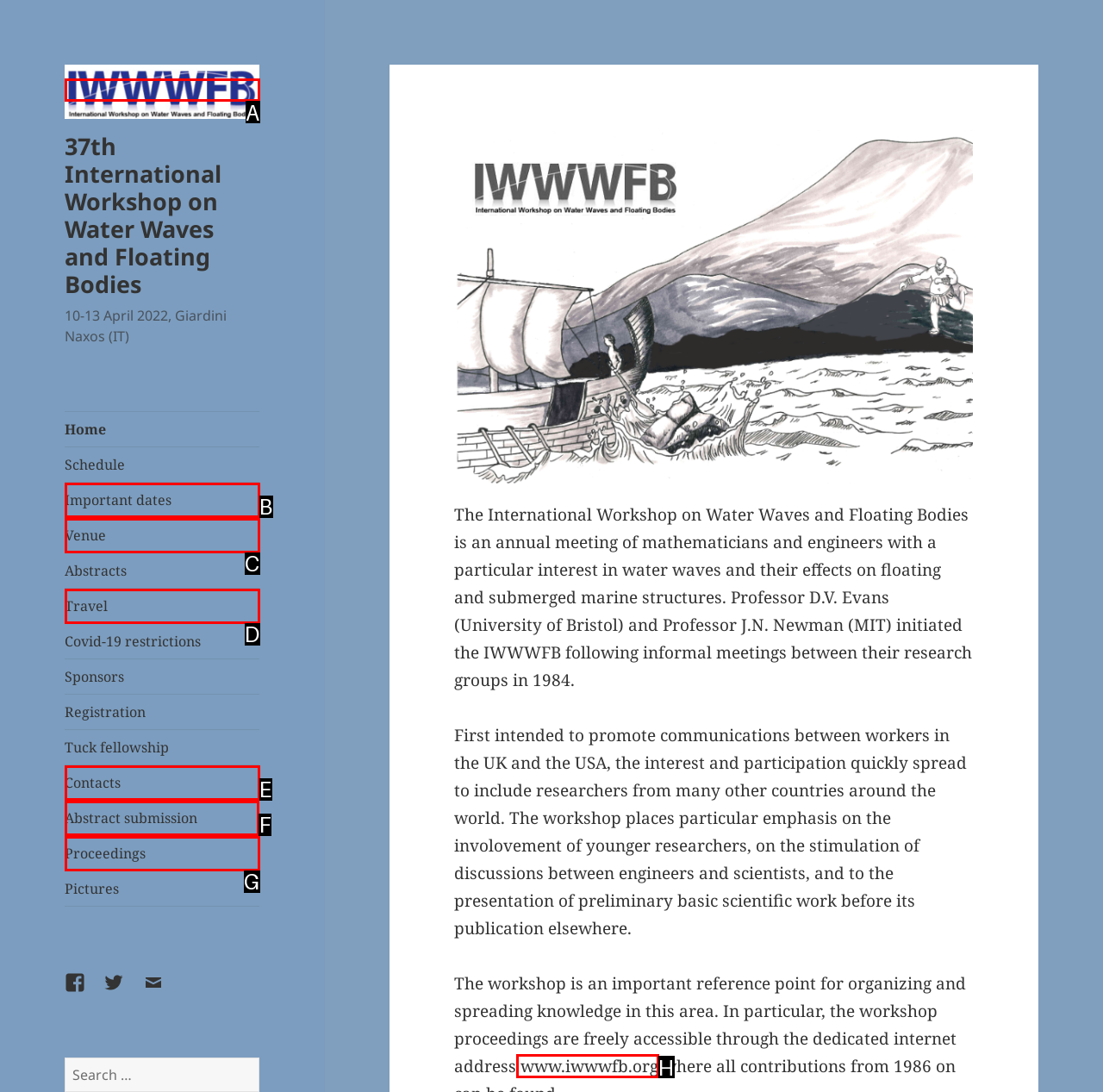Select the UI element that should be clicked to execute the following task: Check the Abstract submission
Provide the letter of the correct choice from the given options.

F